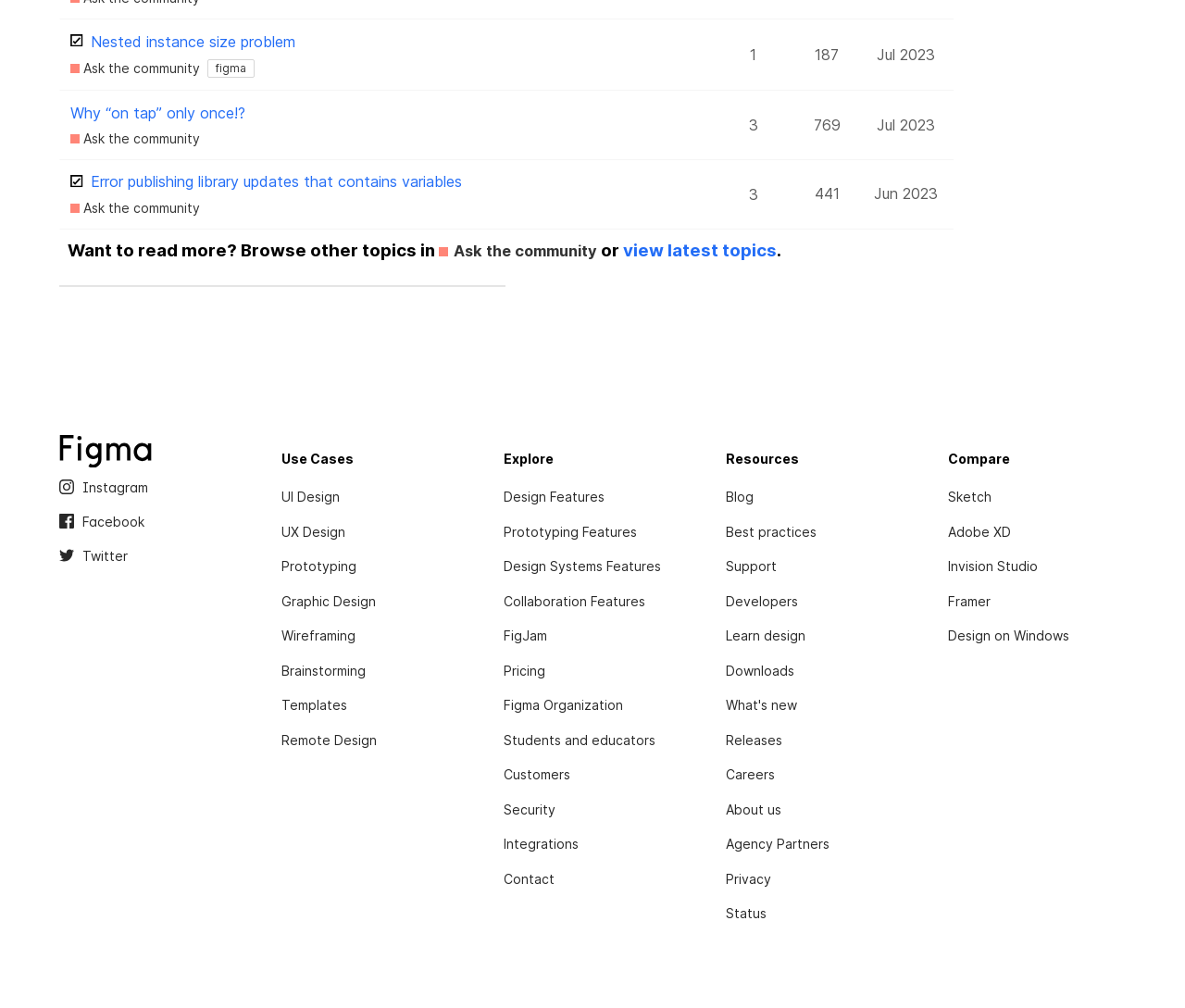What is the topic with 1 reply?
Please give a well-detailed answer to the question.

I found a gridcell element with the text 'Nested instance size problem' and a button element with the text 'This topic has 1 reply' in the same row, so I inferred that the topic 'Nested instance size problem' has 1 reply.